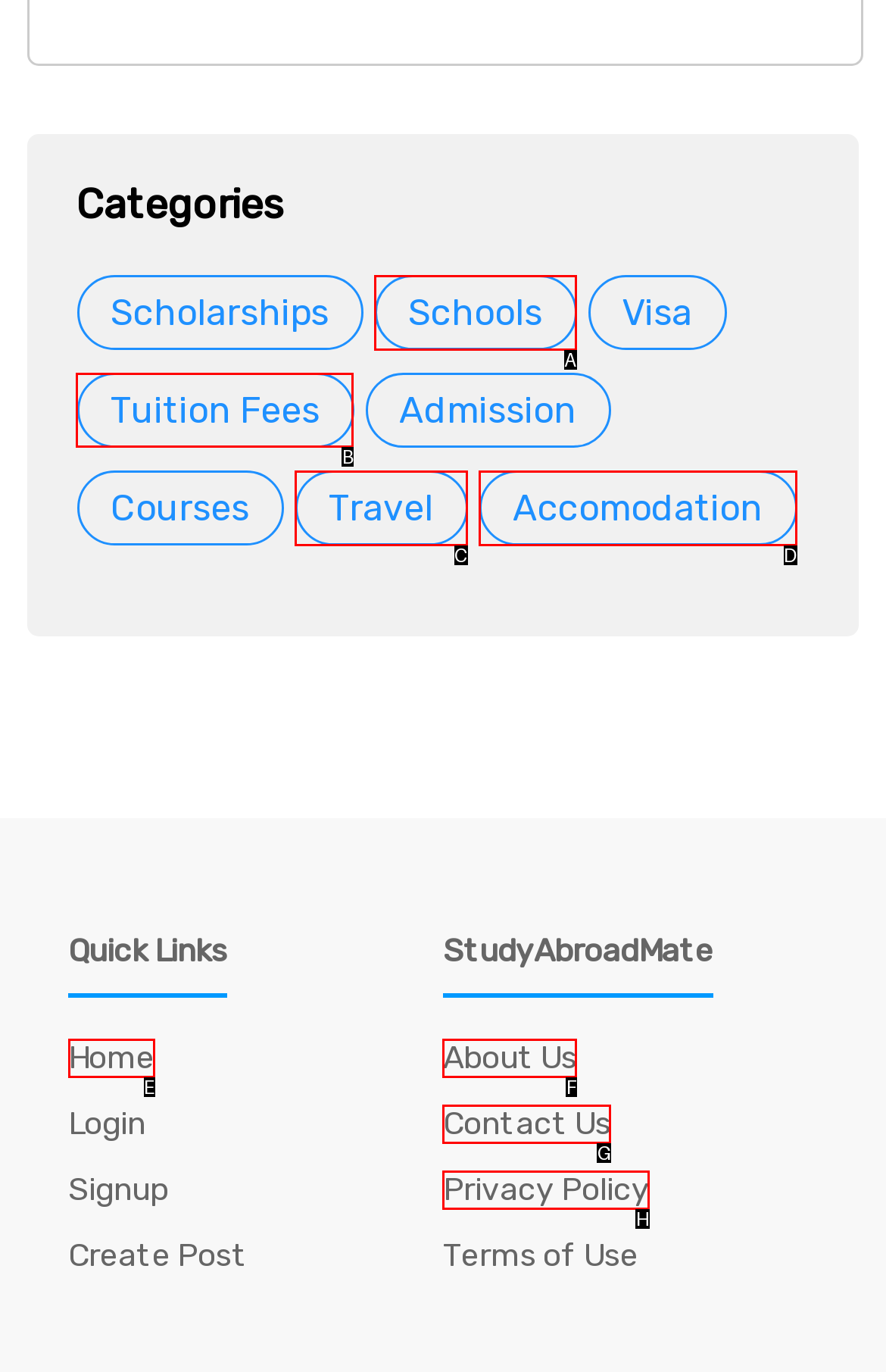Tell me the letter of the UI element I should click to accomplish the task: Explore the Manaslu Trek in May based on the choices provided in the screenshot.

None